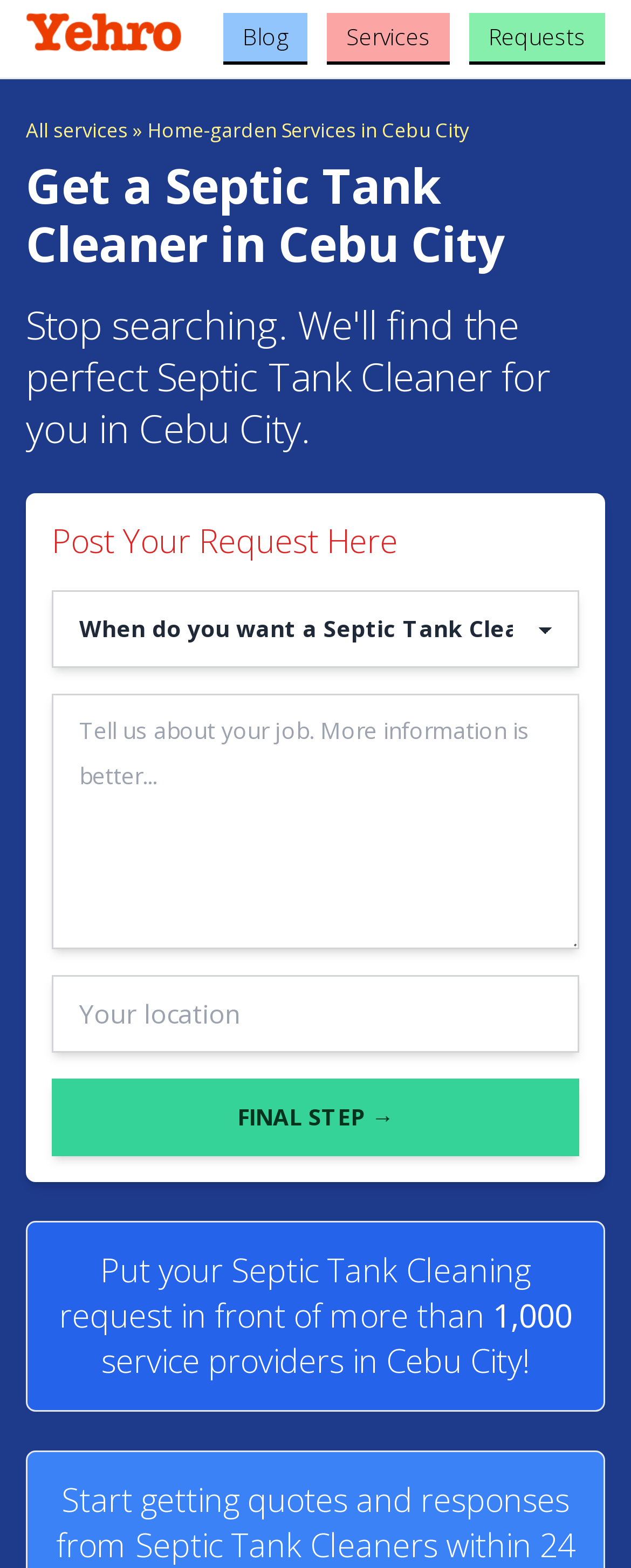How many service providers can users reach out to?
Carefully analyze the image and provide a detailed answer to the question.

The webpage mentions that users can 'Put your Septic Tank Cleaning request in front of more than 1,000 service providers in Cebu City!' This suggests that users can reach out to over 1,000 service providers through this website.